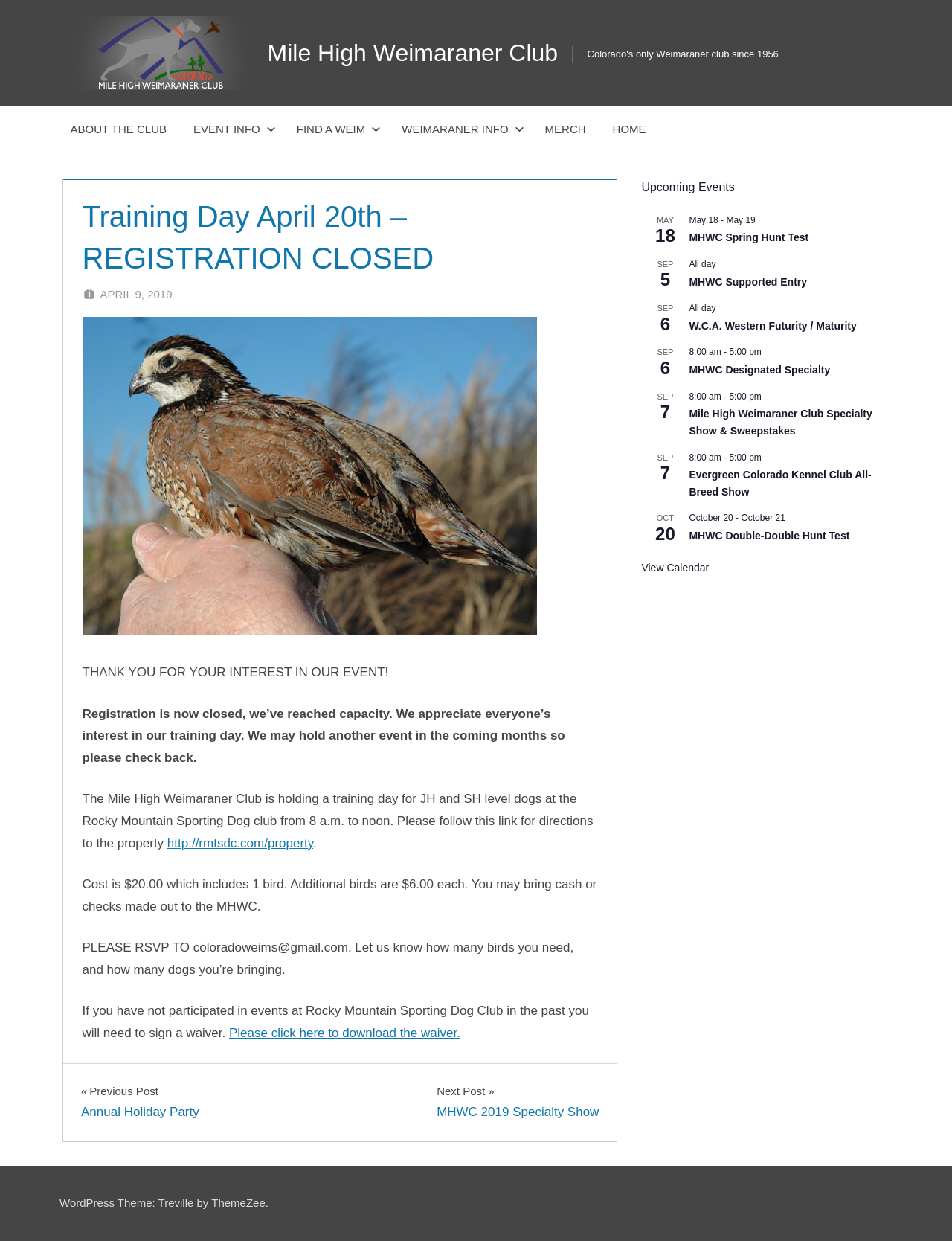Identify the bounding box coordinates of the region that should be clicked to execute the following instruction: "Check the 'MHWC Spring Hunt Test' event".

[0.724, 0.185, 0.934, 0.198]